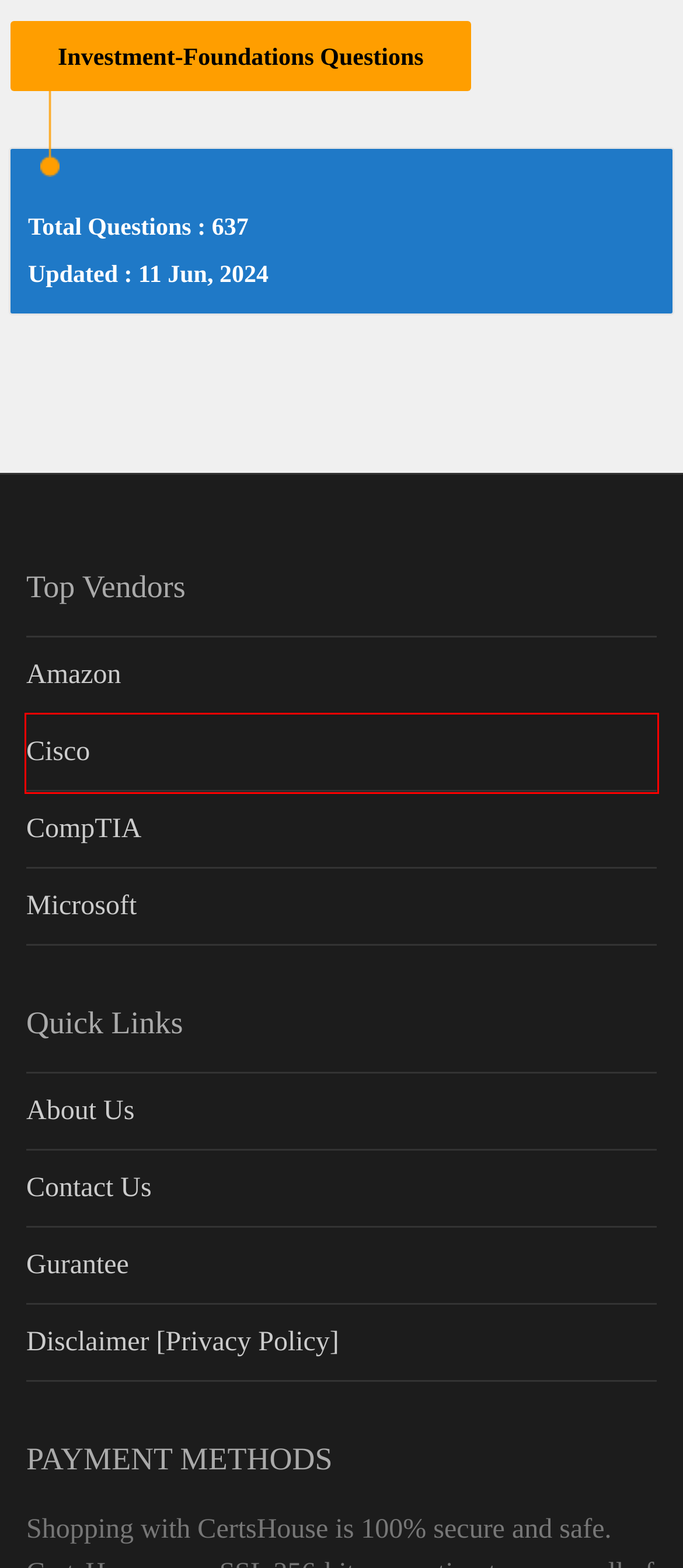Evaluate the webpage screenshot and identify the element within the red bounding box. Select the webpage description that best fits the new webpage after clicking the highlighted element. Here are the candidates:
A. CompTIA Practice Questions, CompTIA Exam Dumps
B. About Us - Certs House
C. Gurantee (Terms & Conditions) - Certs House
D. Cisco Practice Questions, Cisco Exam Dumps
E. IT Certifications Exams Practice Questions | Real Exam Questions
F. Disclaimer [Privacy Policy] - Certs House
G. Amazon Practice Questions, Amazon Exam Dumps
H. Contact Us - Certs House

D